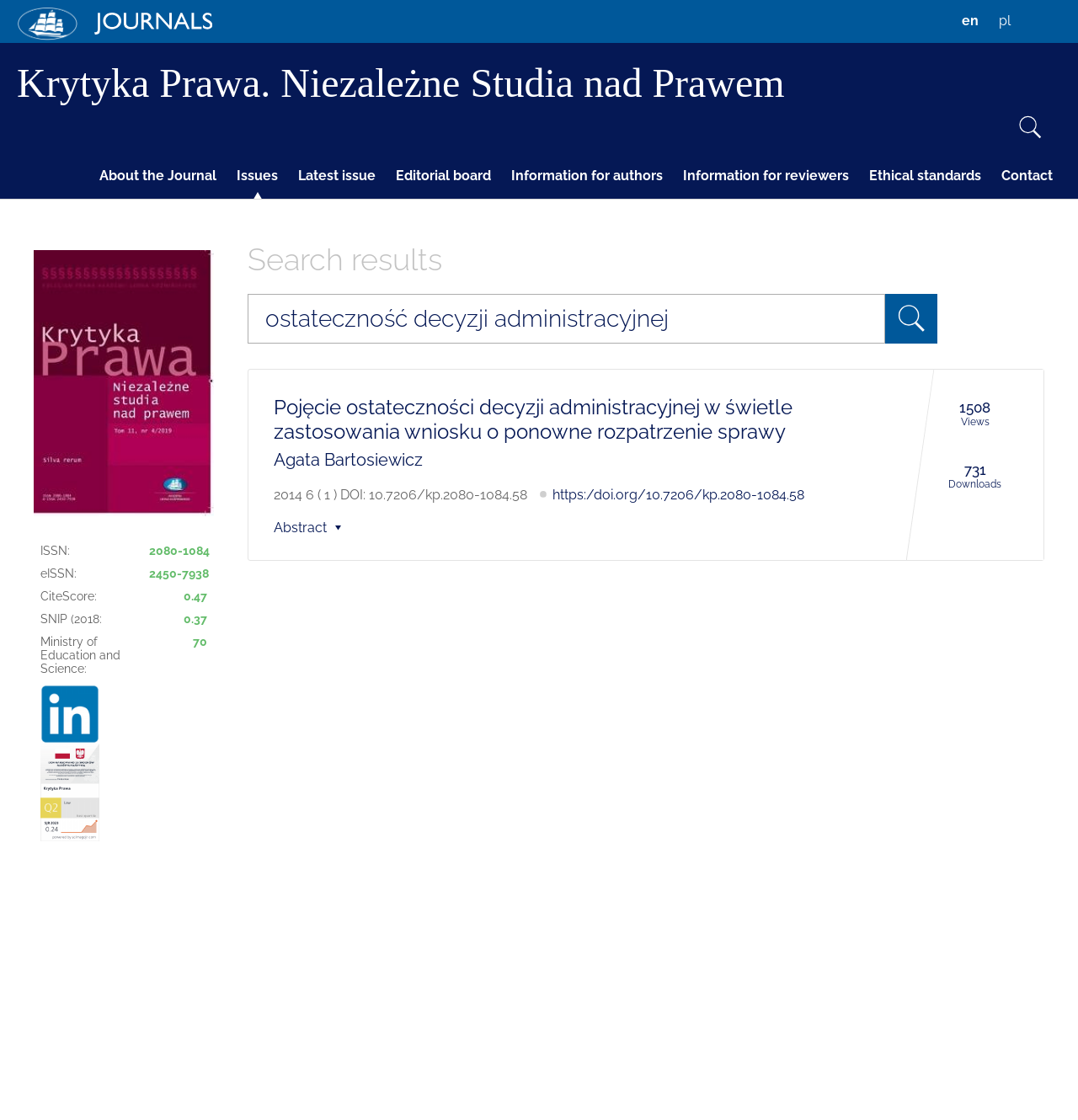Offer a detailed account of what is visible on the webpage.

This webpage is a search results page for Kozminski University Journals. At the top left, there is a logo and a link to the journal's homepage. On the top right, there are language options, including English and Polish. 

Below the language options, there is a heading that reads "Krytyka Prawa. Niezależne Studia nad Prawem", which is a journal title. Underneath the title, there are several links to different sections of the journal, including "About the Journal", "Issues", "Latest issue", "Editorial board", "Information for authors", "Information for reviewers", "Ethical standards", and "Contact".

On the left side of the page, there is a section that displays the journal's metadata, including ISSN, eISSN, CiteScore, SNIP, and a rating from the Ministry of Education and Science.

The main content of the page is a search results section, which is headed by a "Search results" title. There is a search bar where users can input their search queries. Below the search bar, there is a table that displays the search results. Each row in the table represents a search result, and it includes the title of the article, a link to the article, and information about the number of views and downloads. The first search result is displayed, which is an article titled "Pojęcie ostateczności decyzji administracyjnej w świetle zastosowania wniosku o ponowne rozpatrzenie sprawy".